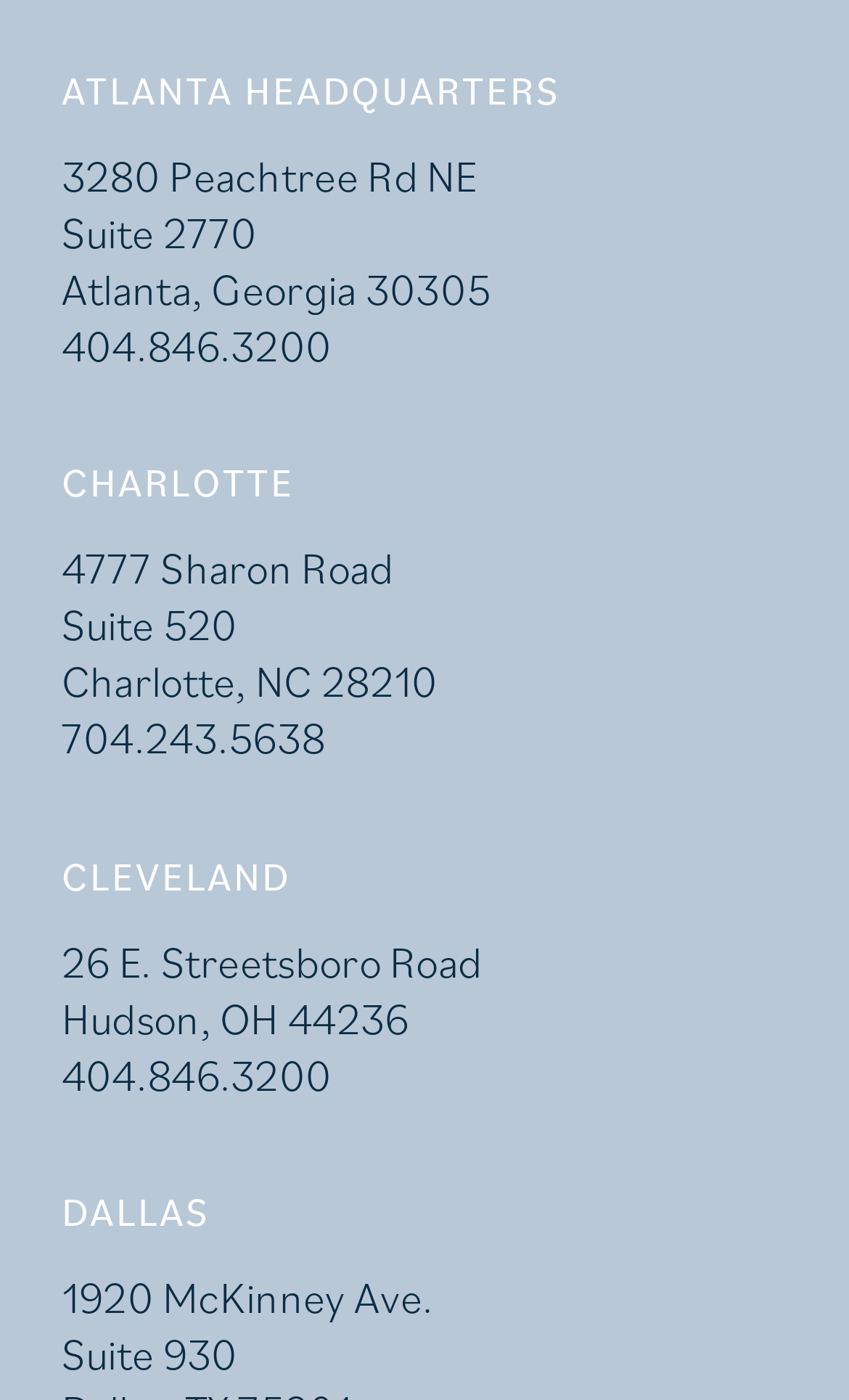With reference to the image, please provide a detailed answer to the following question: What is the street address of the Charlotte office?

I looked for the address associated with the 'CHARLOTTE' heading and found it to be '4777 Sharon Road Suite 520'.